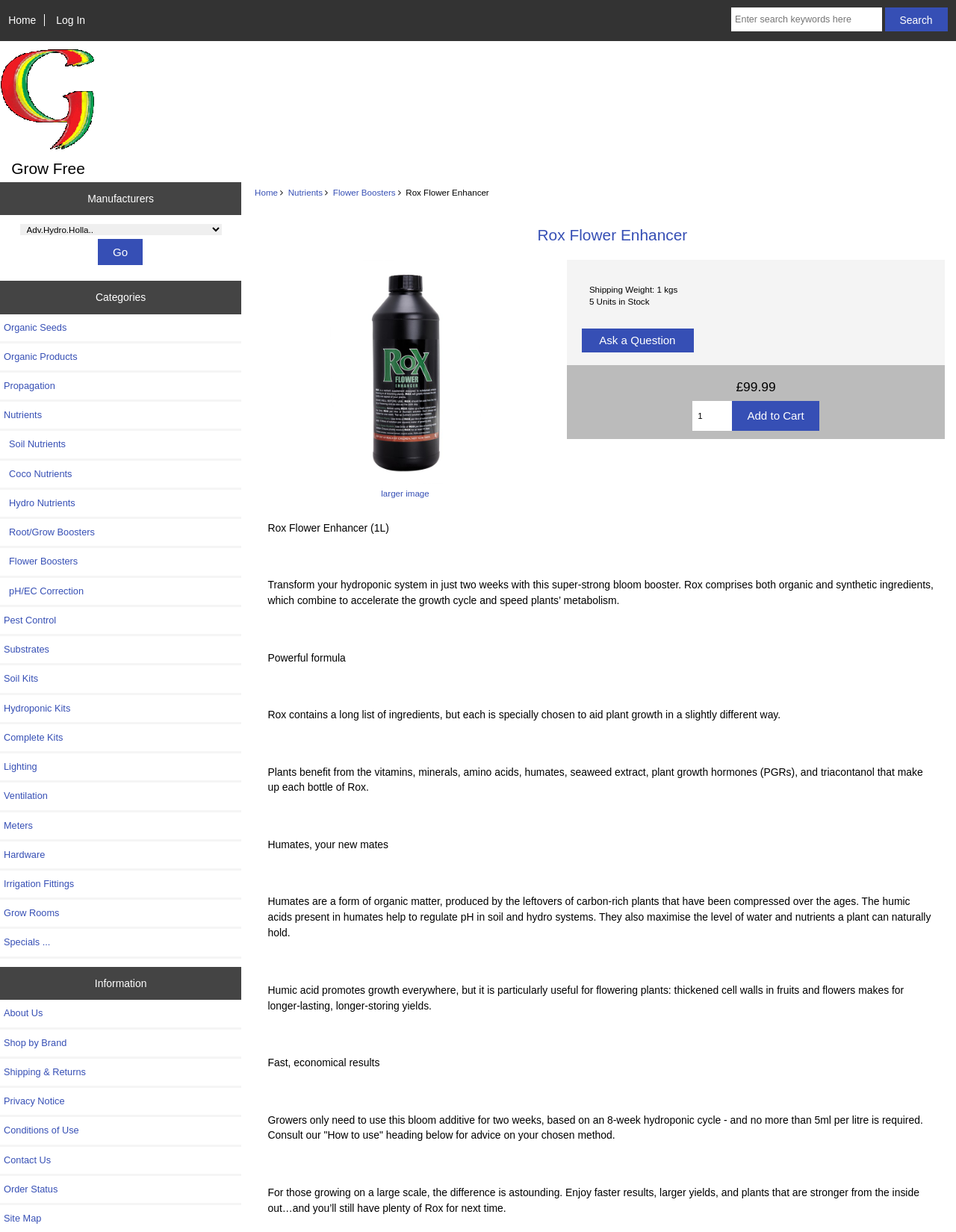How long does it take to see results with Rox Flower Enhancer?
Provide a detailed and well-explained answer to the question.

According to the product description, Rox Flower Enhancer can transform a hydroponic system in just two weeks, making it a fast-acting bloom booster.